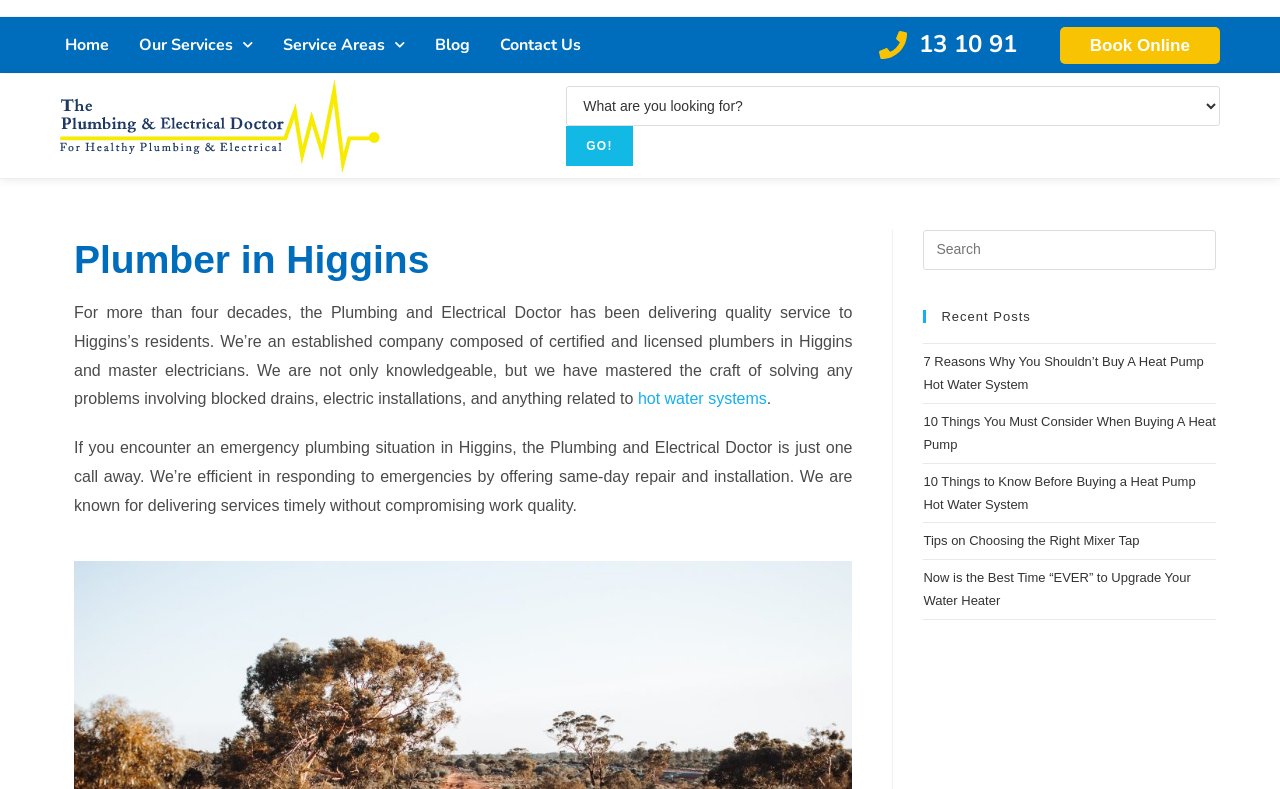Can you provide the bounding box coordinates for the element that should be clicked to implement the instruction: "Read '7 Reasons Why You Shouldn’t Buy A Heat Pump Hot Water System'"?

[0.721, 0.449, 0.941, 0.497]